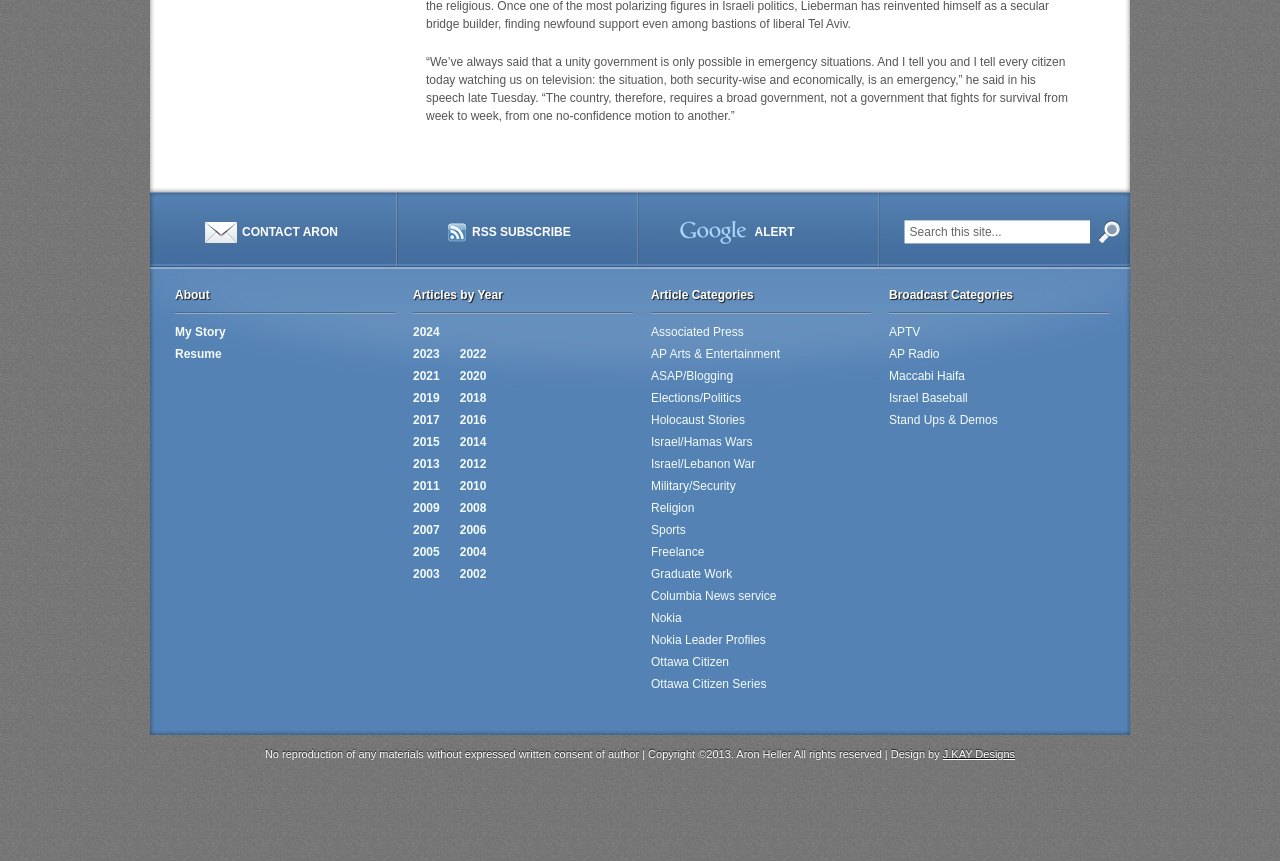Can you specify the bounding box coordinates of the area that needs to be clicked to fulfill the following instruction: "view about page"?

[0.137, 0.334, 0.309, 0.365]